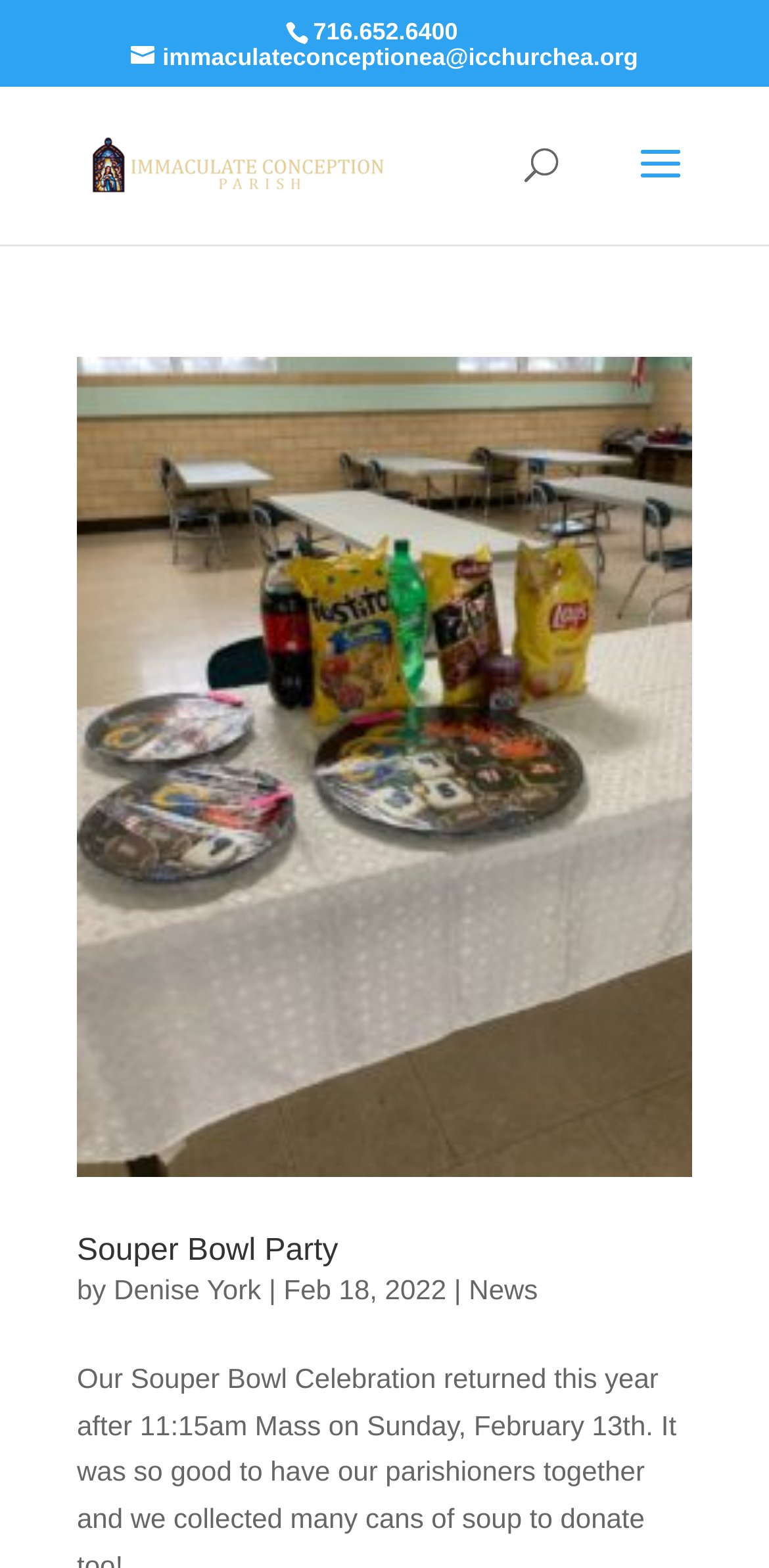Who is the author of the 'Souper Bowl Party' article?
Using the visual information, reply with a single word or short phrase.

Denise York